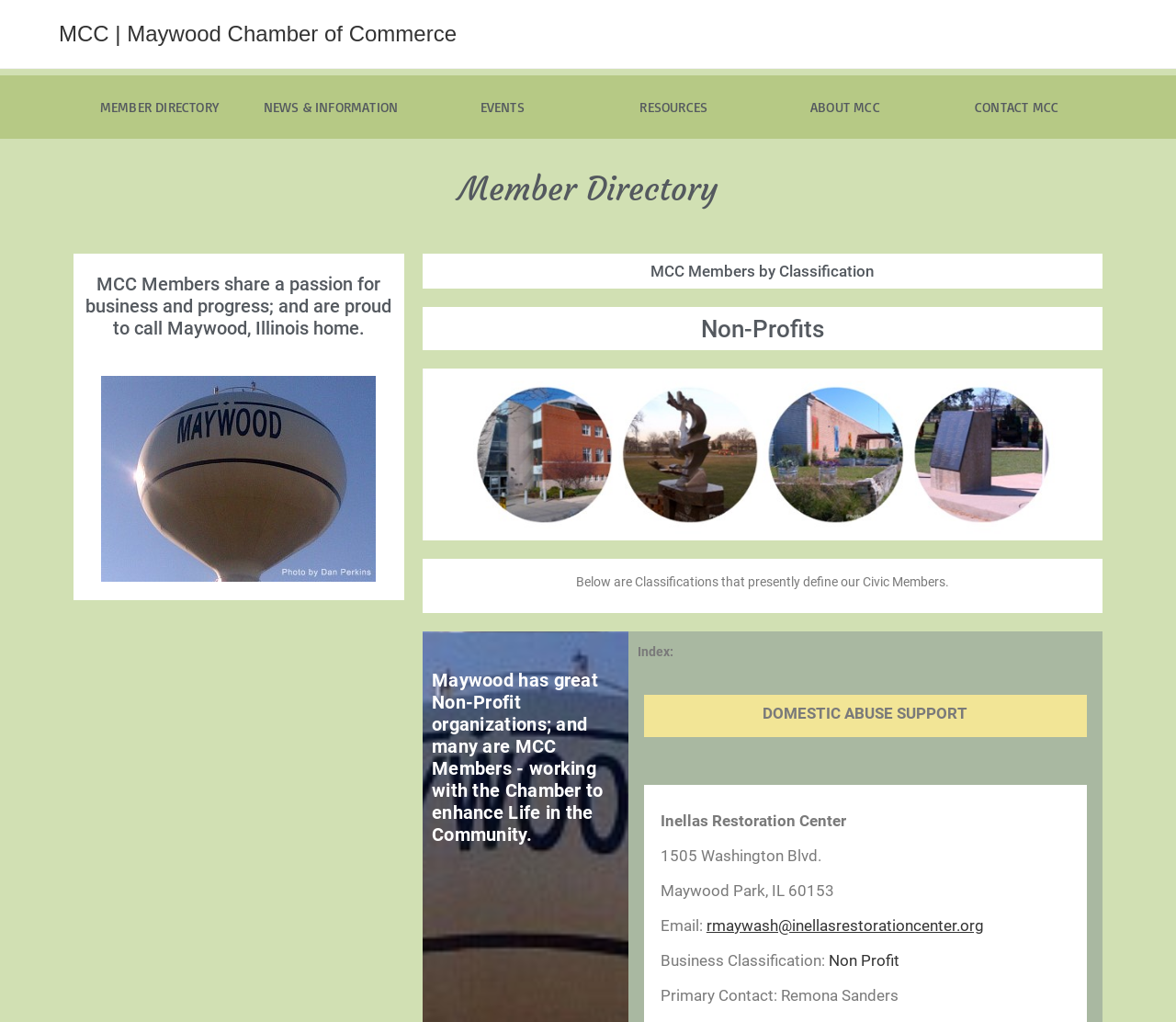Refer to the image and provide an in-depth answer to the question:
What is the email address of the primary contact for Inellas Restoration Center?

This answer can be obtained by looking at the static text 'Email:' and the corresponding link 'rmaywash@inellasrestorationcenter.org' which is listed as the email address of the primary contact for Inellas Restoration Center.